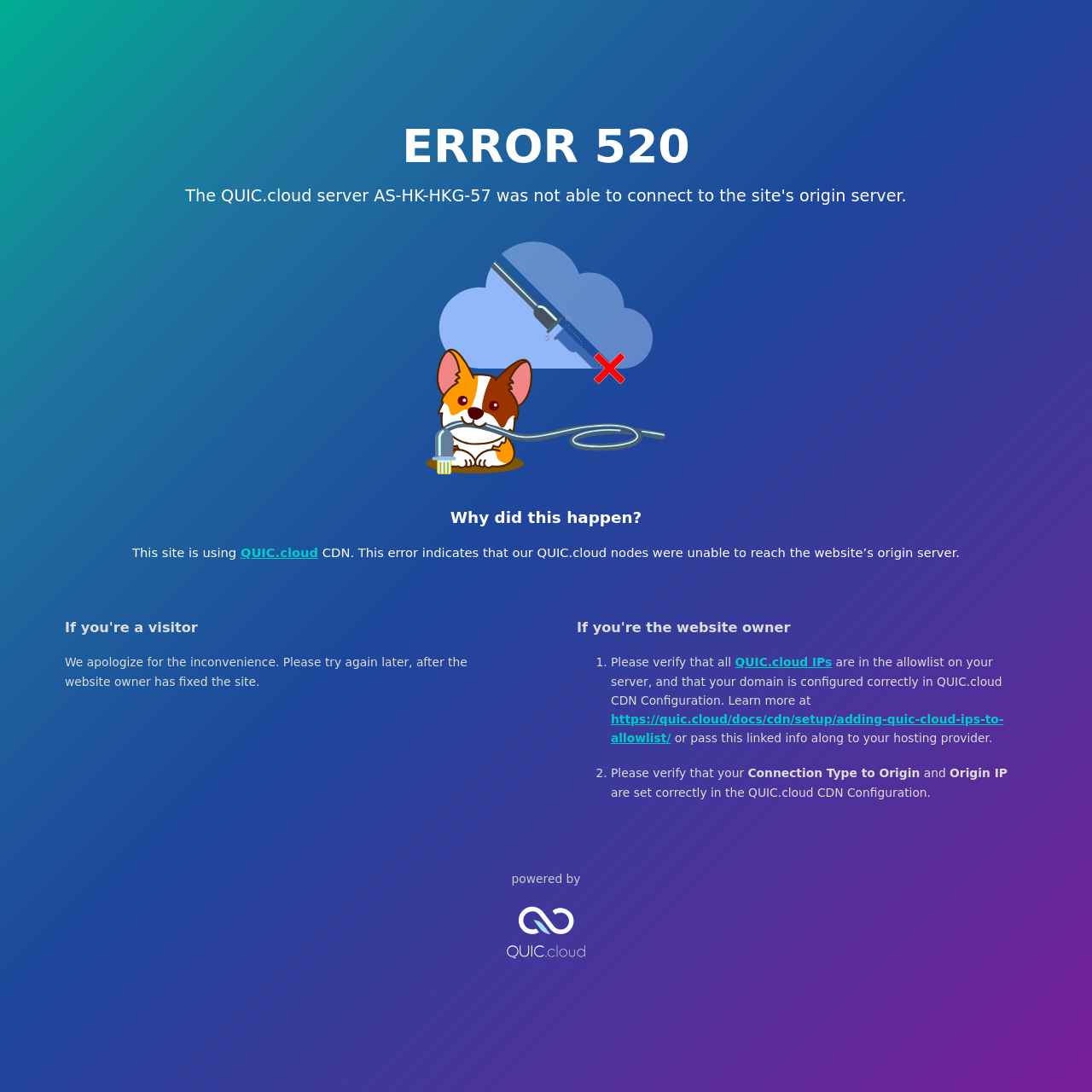Create an elaborate caption that covers all aspects of the webpage.

The webpage displays an error message "ERROR 520" at the top, which is also the title of the page. Below the title, there is a heading that explains the error, stating that the QUIC.cloud server was unable to connect to the site's origin server. 

To the right of this heading, there is an image. 

Further down, there is a heading "Why did this happen?" followed by a paragraph of text that explains the error in more detail. The text mentions that the site is using QUIC.cloud CDN and that the error indicates that the QUIC.cloud nodes were unable to reach the website's origin server.

Below this, there are two sections, one for visitors and one for website owners. The section for visitors apologizes for the inconvenience and asks them to try again later. 

The section for website owners provides two steps to resolve the issue. The first step is to verify that all QUIC.cloud IPs are in the allowlist on the server and that the domain is configured correctly in QUIC.cloud CDN Configuration. There is a link to a documentation page that provides more information on how to do this. 

The second step is to verify that the Connection Type to Origin and Origin IP are set correctly in the QUIC.cloud CDN Configuration. 

At the bottom of the page, there is a text "powered by" followed by a link to QUIC.cloud, and an image of the QUIC.cloud logo.